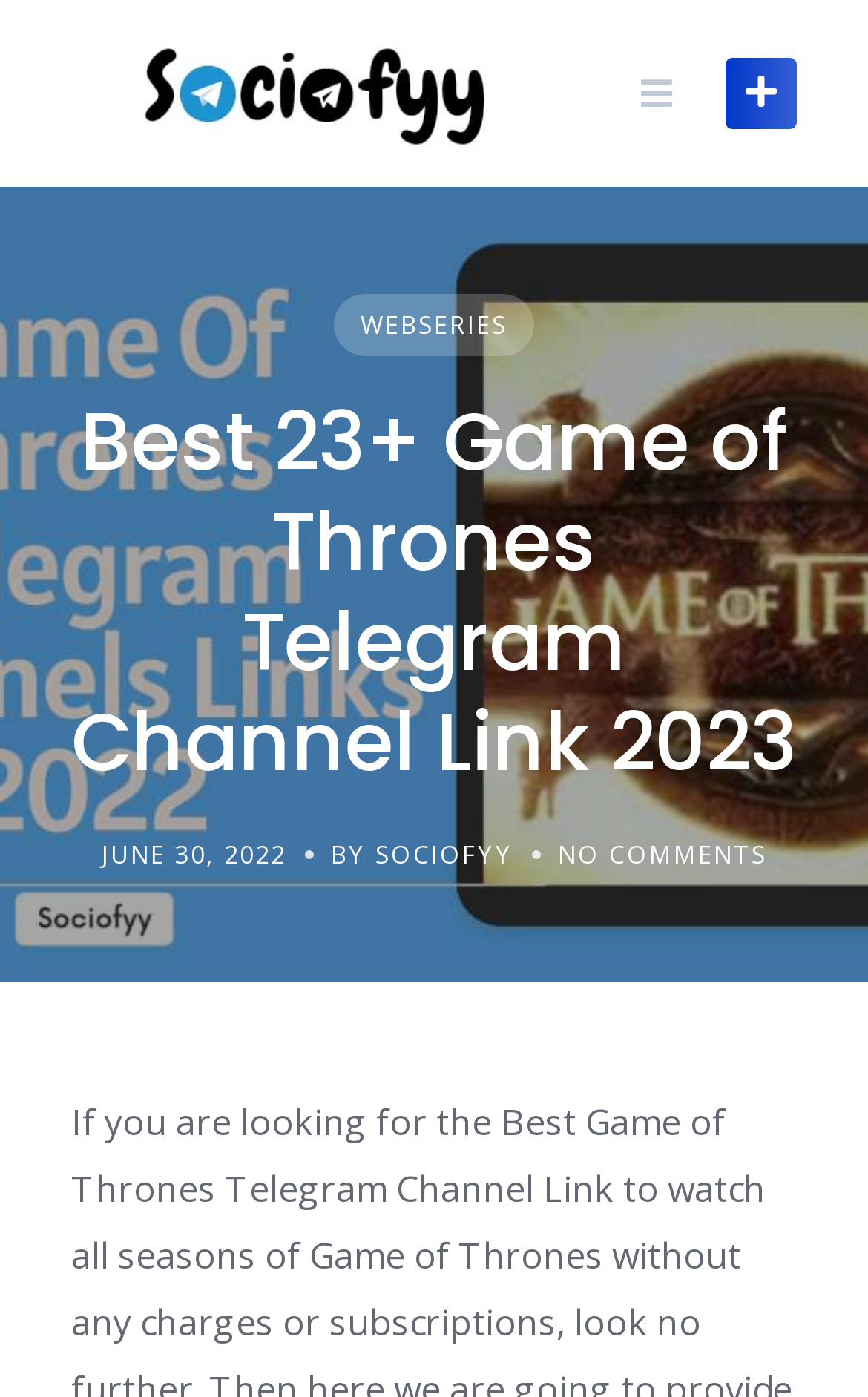Determine which piece of text is the heading of the webpage and provide it.

Best 23+ Game of Thrones Telegram Channel Link 2023